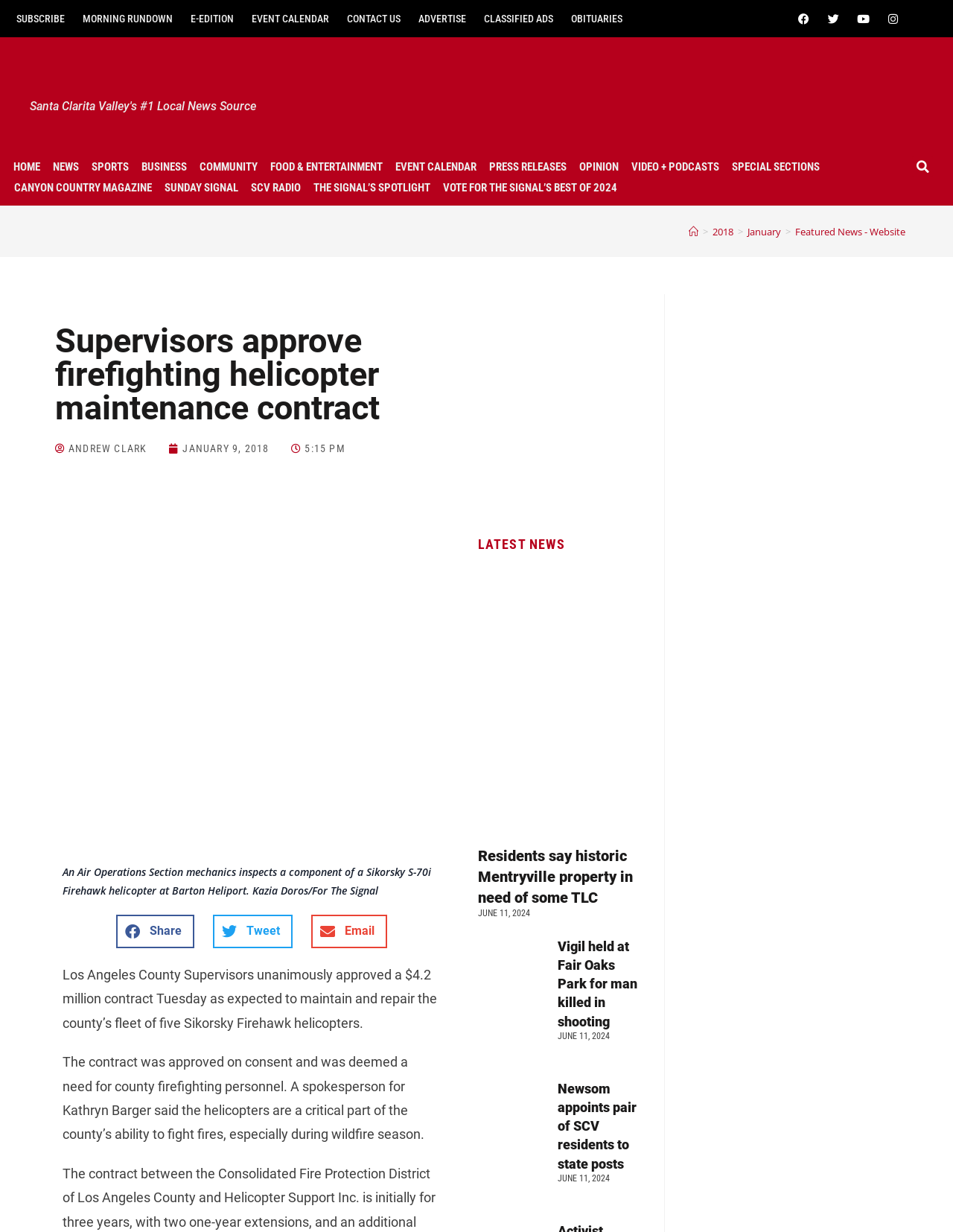Find the bounding box coordinates of the UI element according to this description: "Instagram".

[0.925, 0.006, 0.949, 0.024]